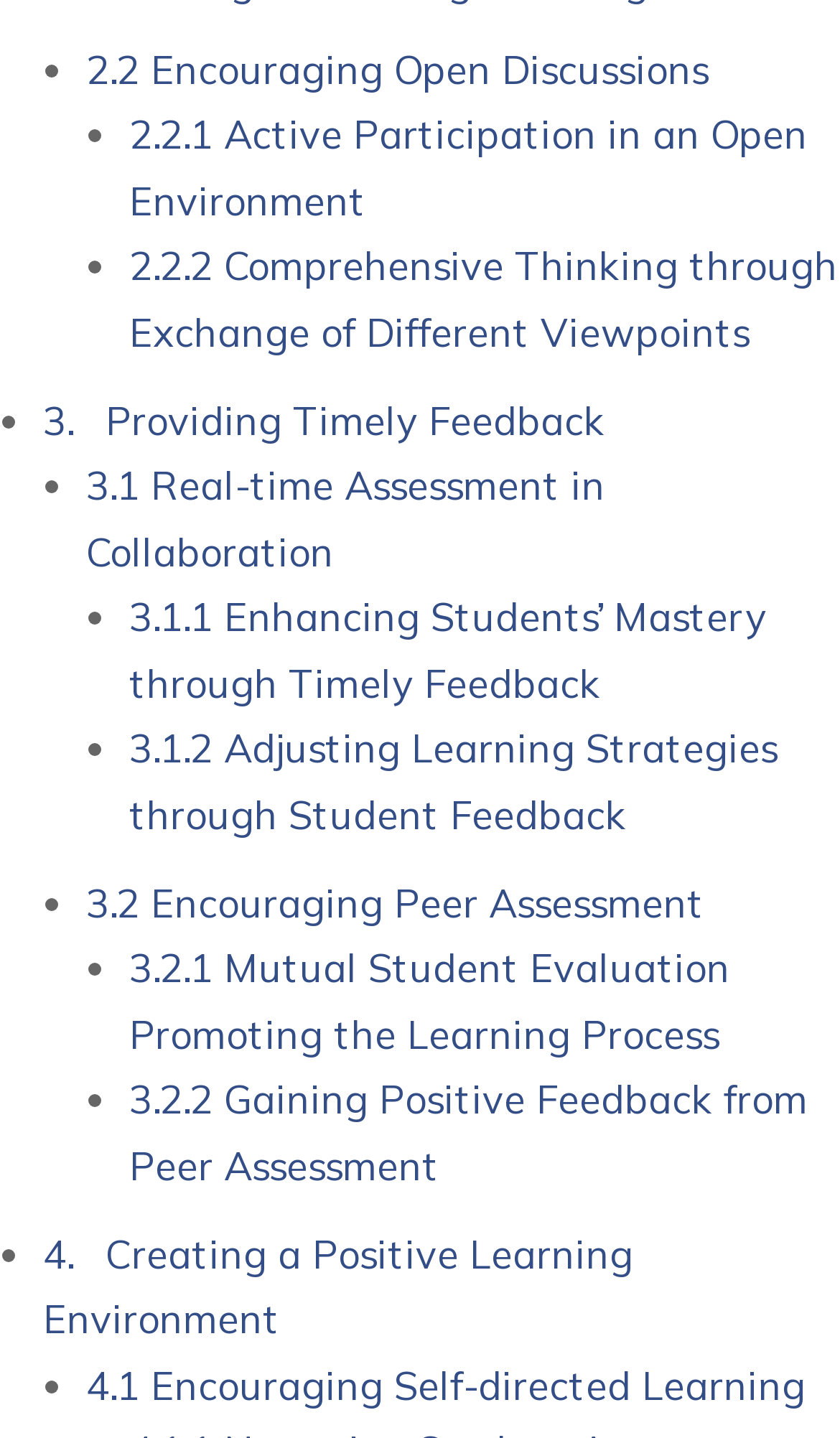How many subtopics are under '2.2 Encouraging Open Discussions'?
Answer the question based on the image using a single word or a brief phrase.

2